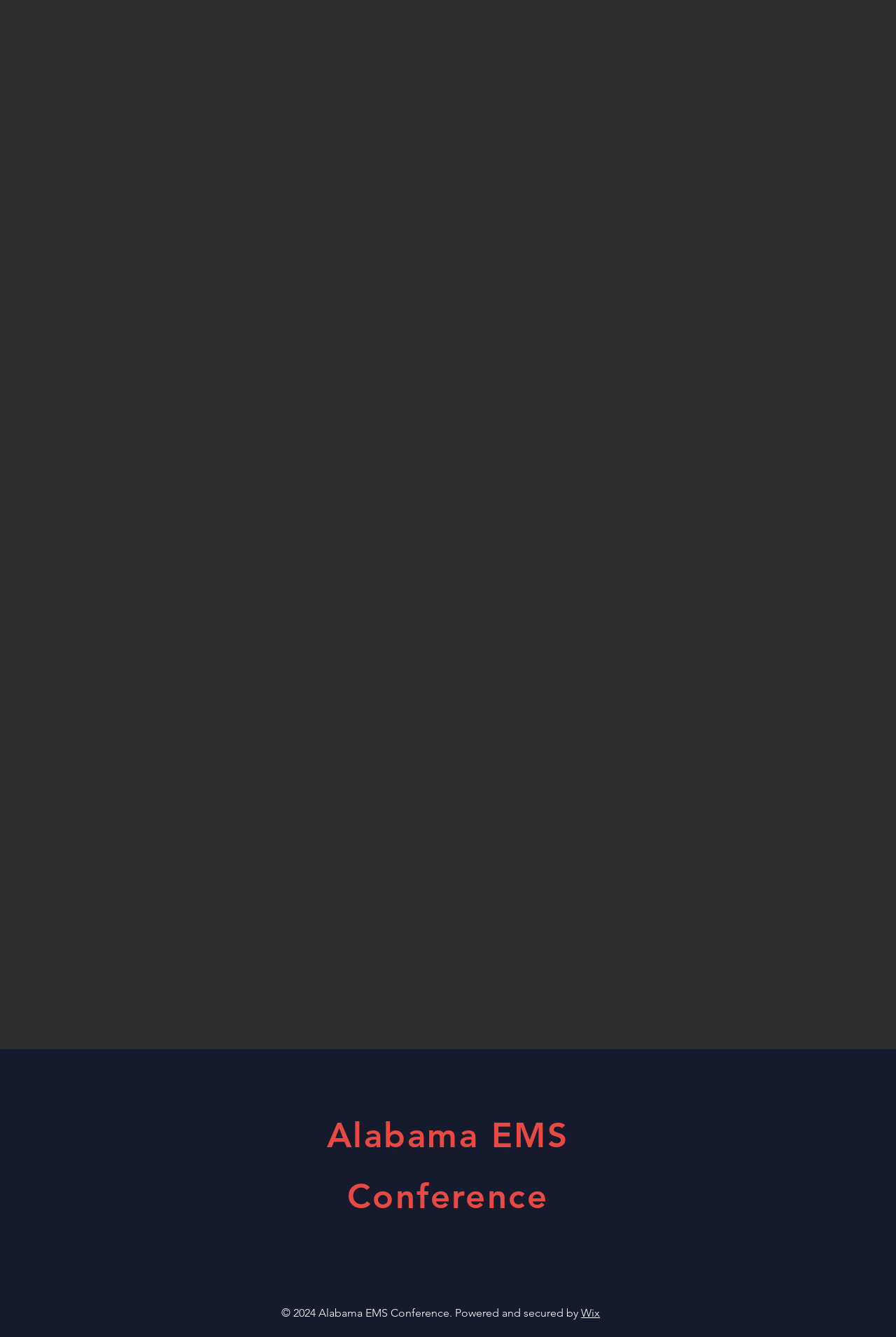What is the year of copyright?
Provide a well-explained and detailed answer to the question.

The year of copyright can be found in the StaticText element at the bottom of the page, which reads '© 2024 Alabama EMS Conference...'.